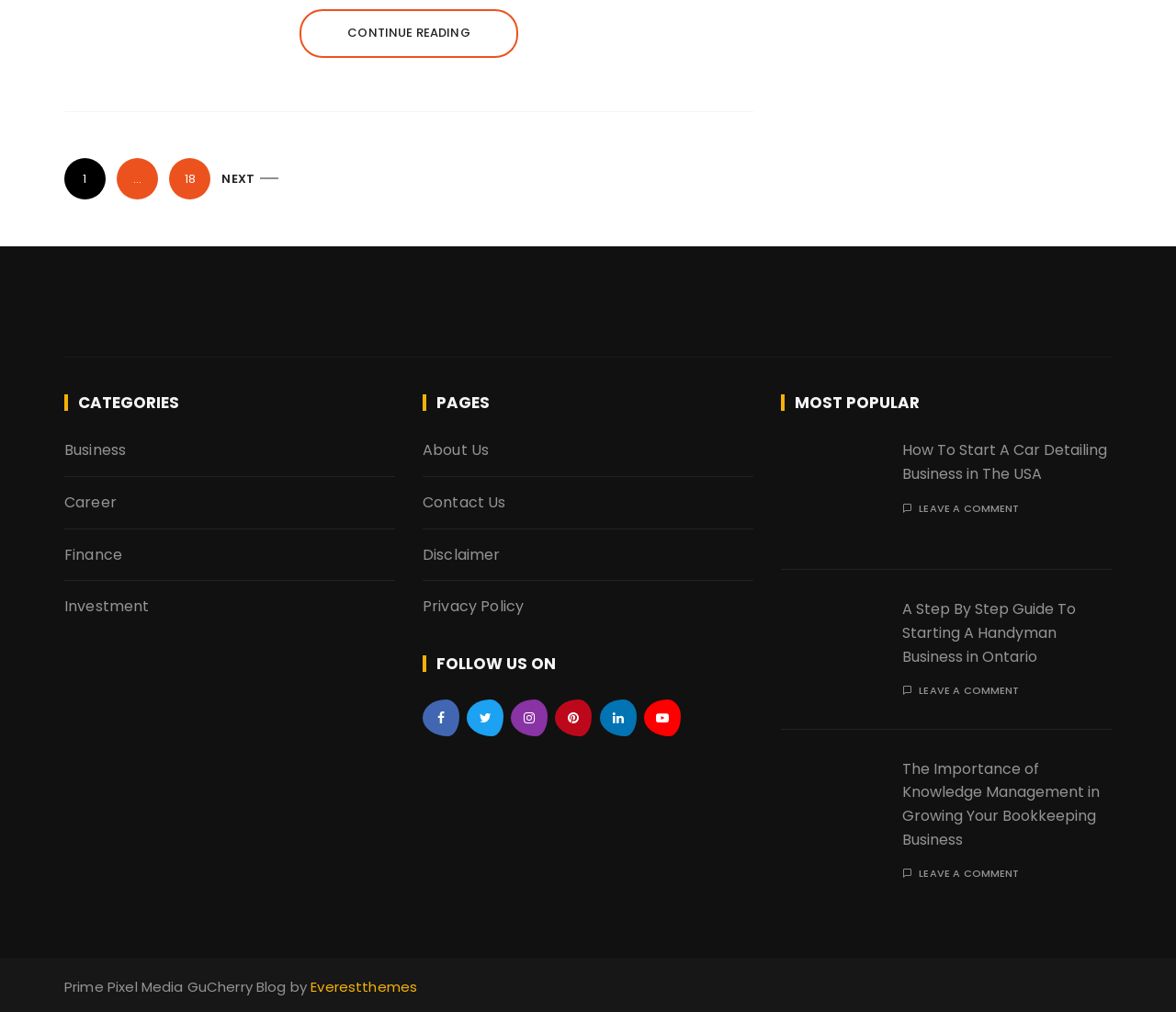Identify the bounding box for the UI element described as: "Leave a comment". The coordinates should be four float numbers between 0 and 1, i.e., [left, top, right, bottom].

[0.781, 0.497, 0.867, 0.507]